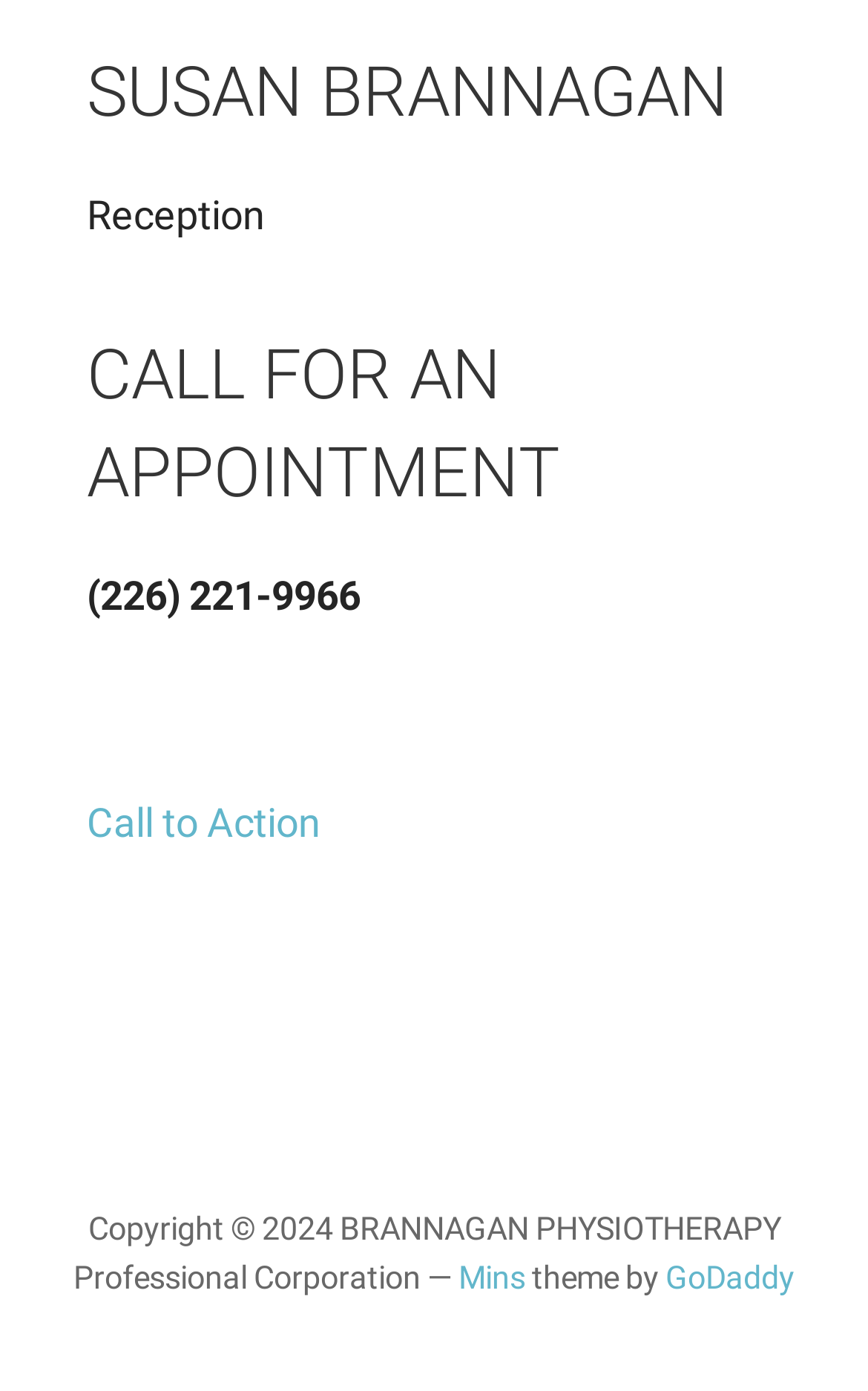Please provide a comprehensive response to the question based on the details in the image: What is the name of the theme provider?

The theme provider is mentioned at the bottom of the webpage, next to the copyright information, as a link element.